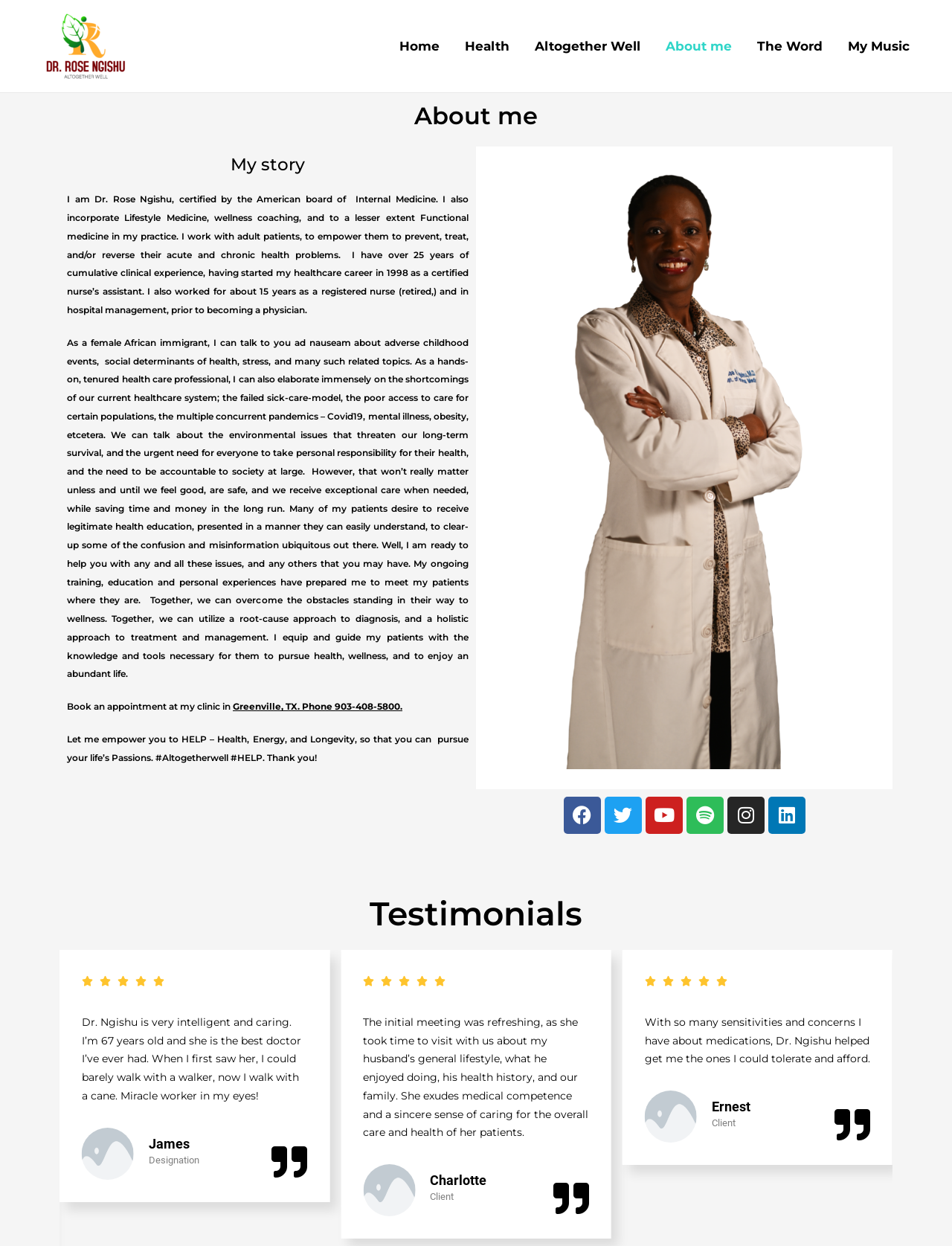Given the description of a UI element: "The Word", identify the bounding box coordinates of the matching element in the webpage screenshot.

[0.782, 0.004, 0.877, 0.07]